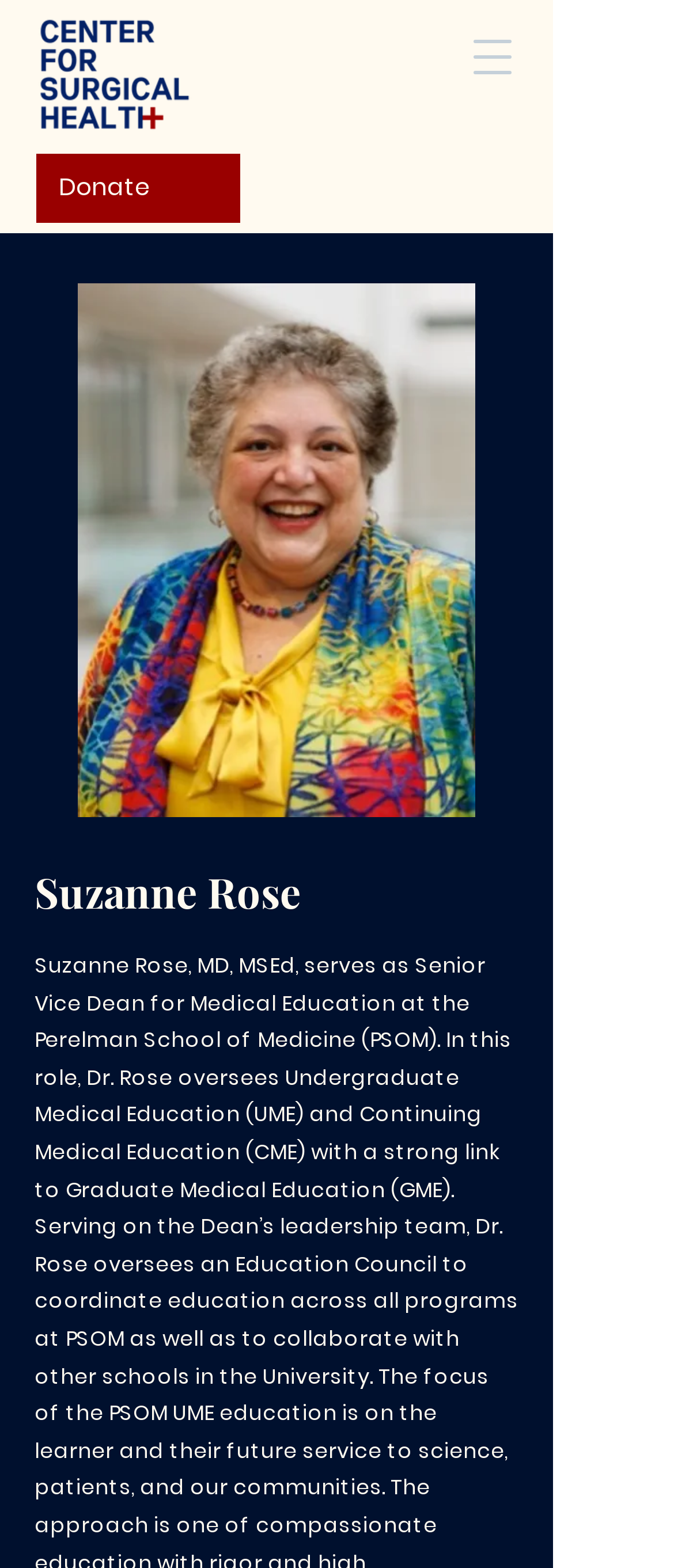Answer the question using only one word or a concise phrase: What is the name of the person in the image?

Suzanne Rose